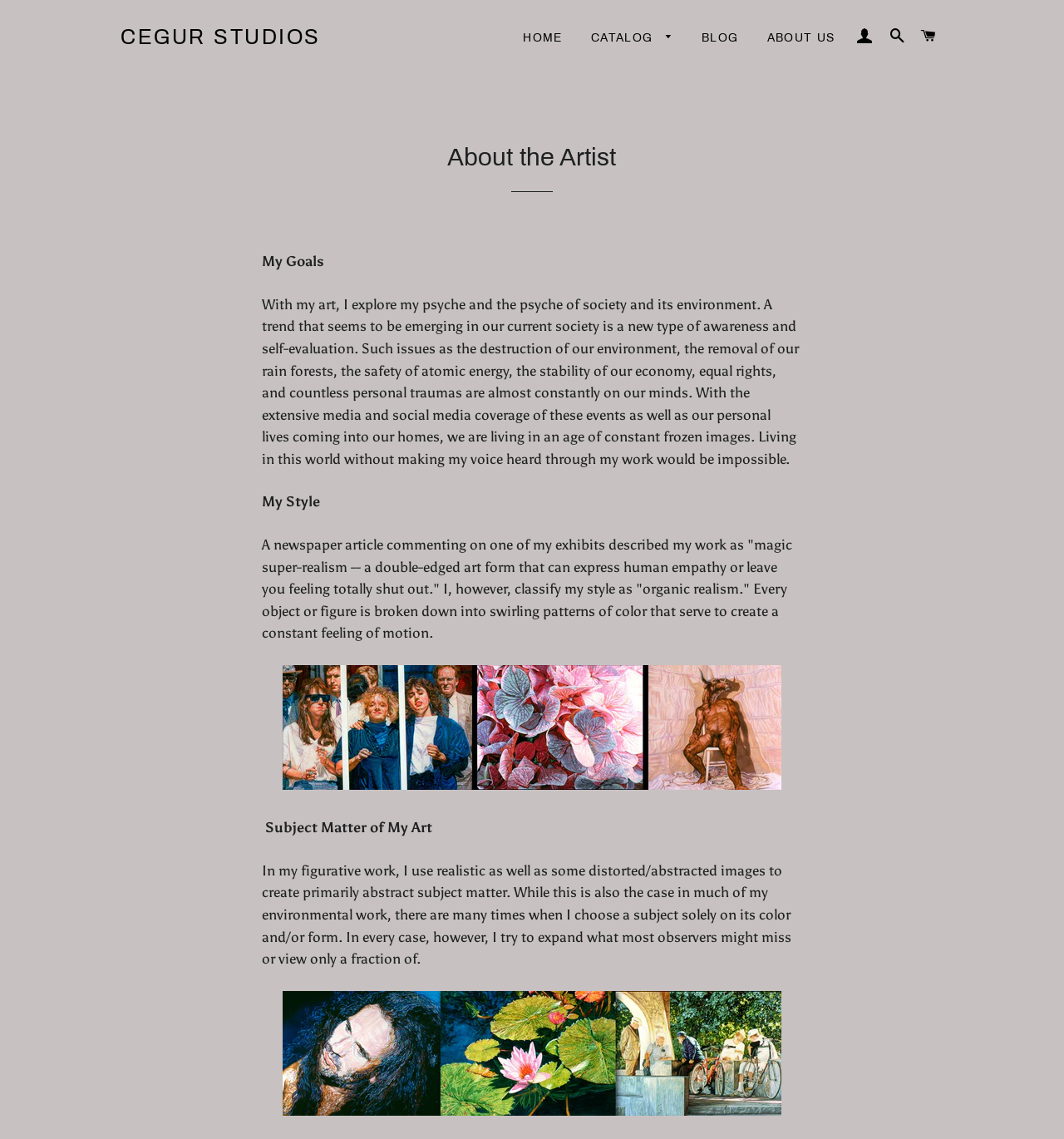What is the artist's goal with their art?
Look at the image and respond with a one-word or short phrase answer.

To explore psyche and society